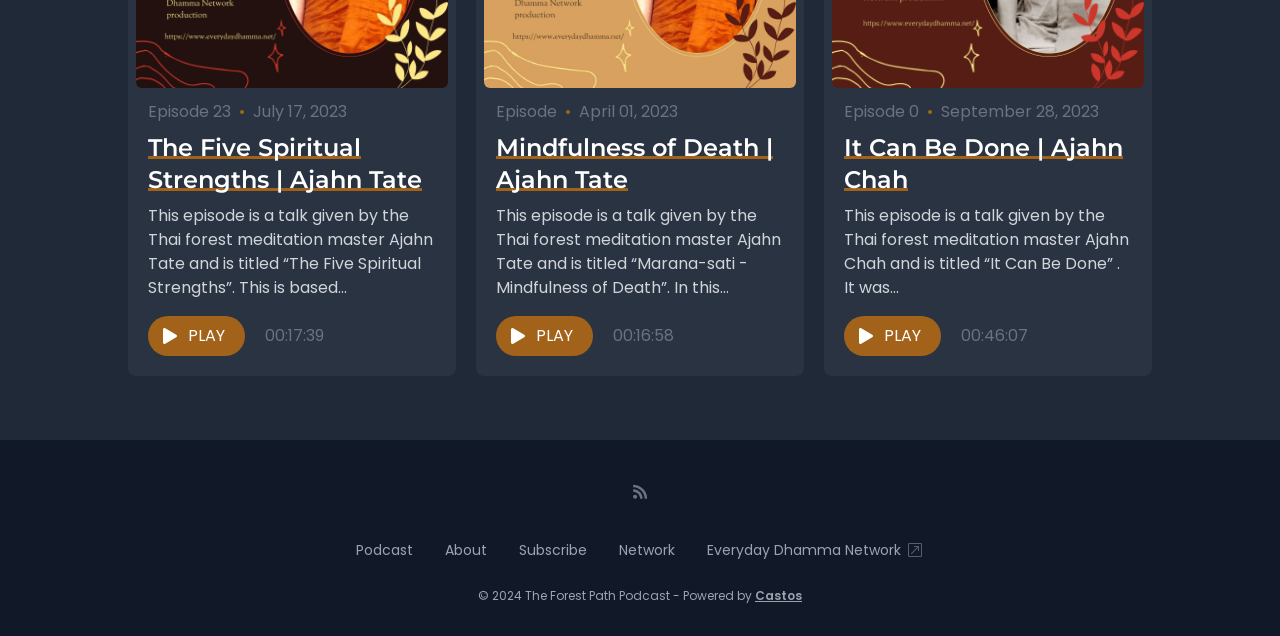How many headings are on the webpage?
Please provide a single word or phrase in response based on the screenshot.

3